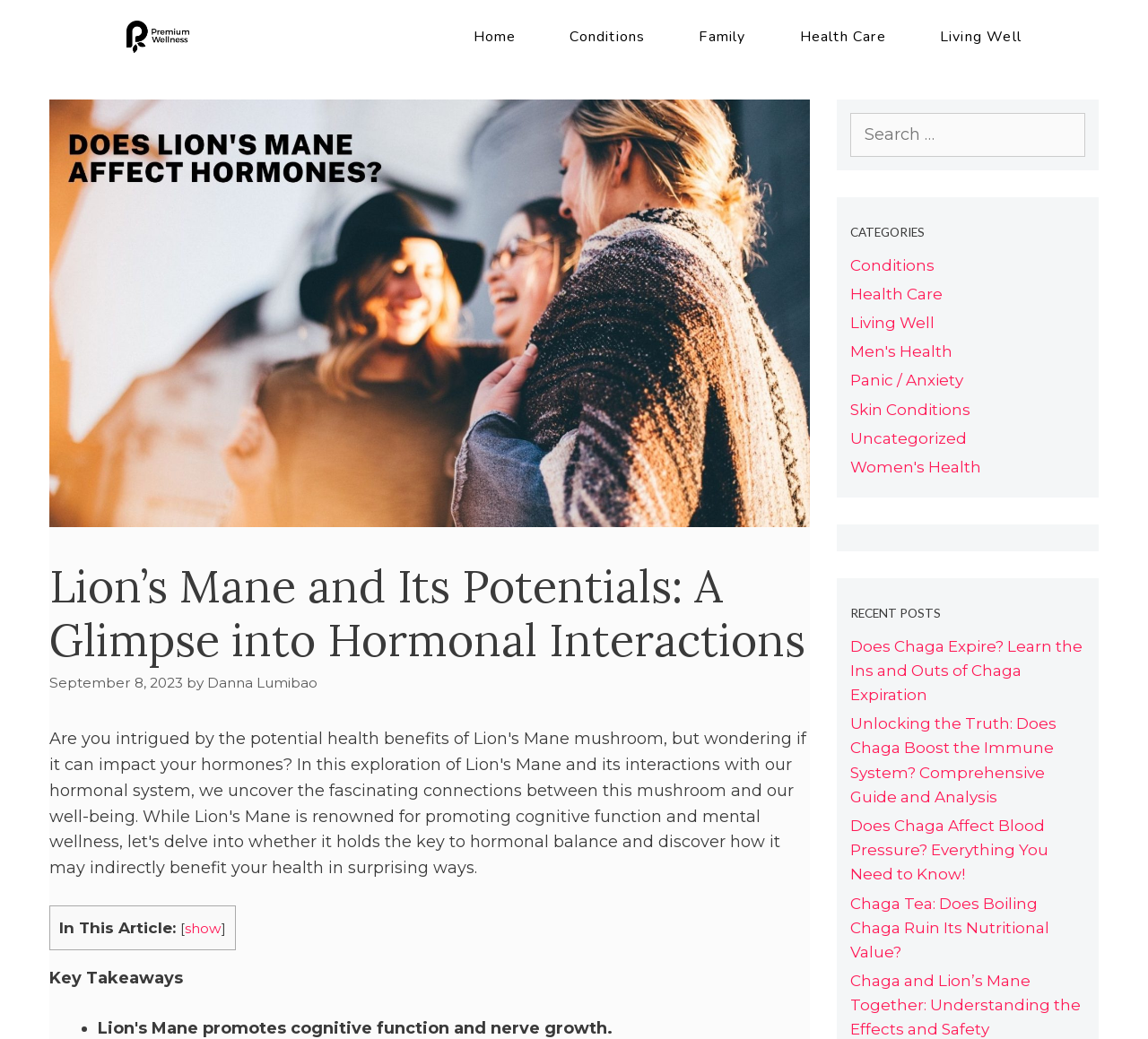Determine the bounding box coordinates for the clickable element required to fulfill the instruction: "Check the recent post 'Does Chaga Expire? Learn the Ins and Outs of Chaga Expiration'". Provide the coordinates as four float numbers between 0 and 1, i.e., [left, top, right, bottom].

[0.74, 0.613, 0.943, 0.677]